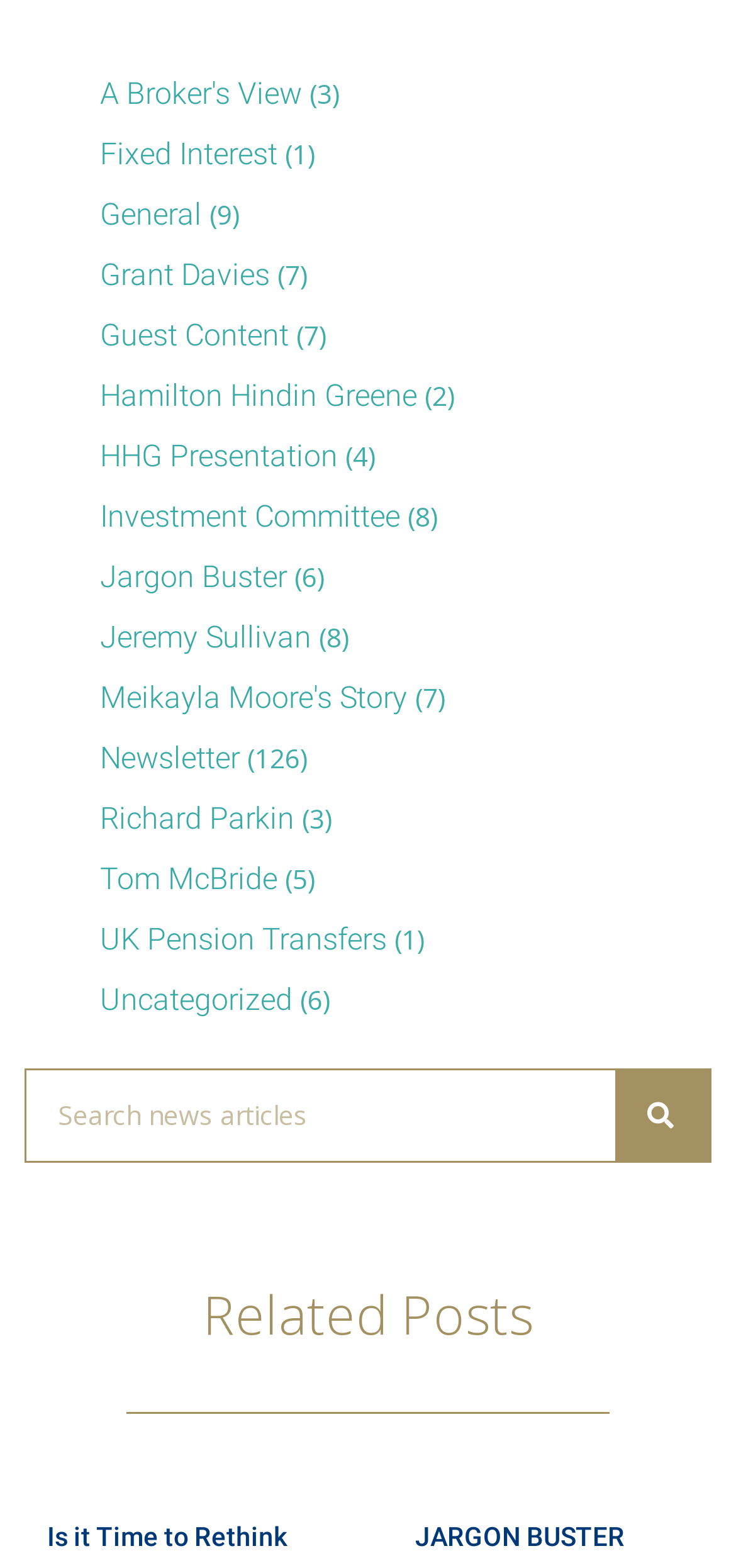Highlight the bounding box coordinates of the element that should be clicked to carry out the following instruction: "View Jargon Buster". The coordinates must be given as four float numbers ranging from 0 to 1, i.e., [left, top, right, bottom].

[0.136, 0.356, 0.39, 0.379]